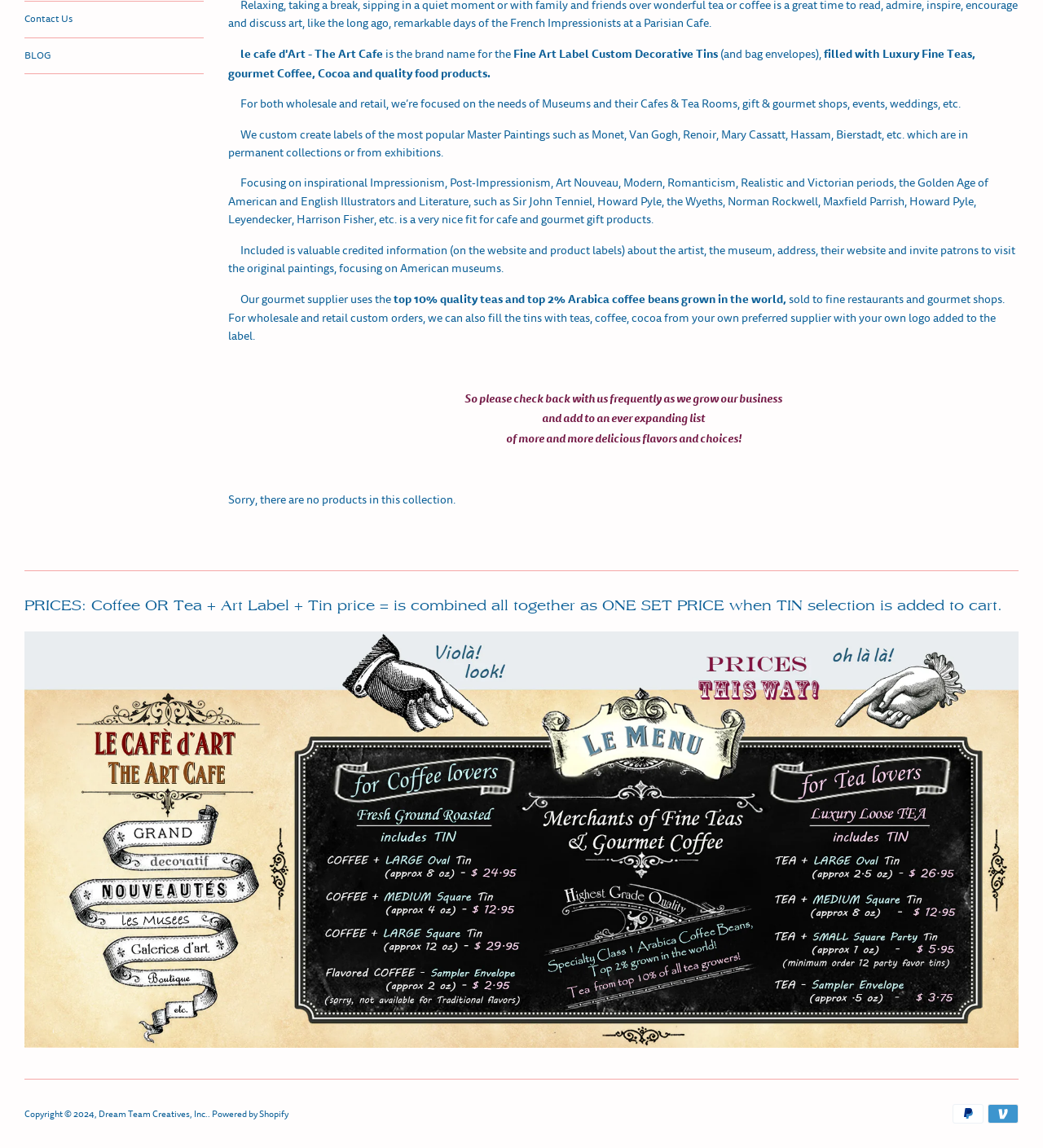Find the bounding box of the web element that fits this description: "Contact Us".

[0.023, 0.002, 0.195, 0.032]